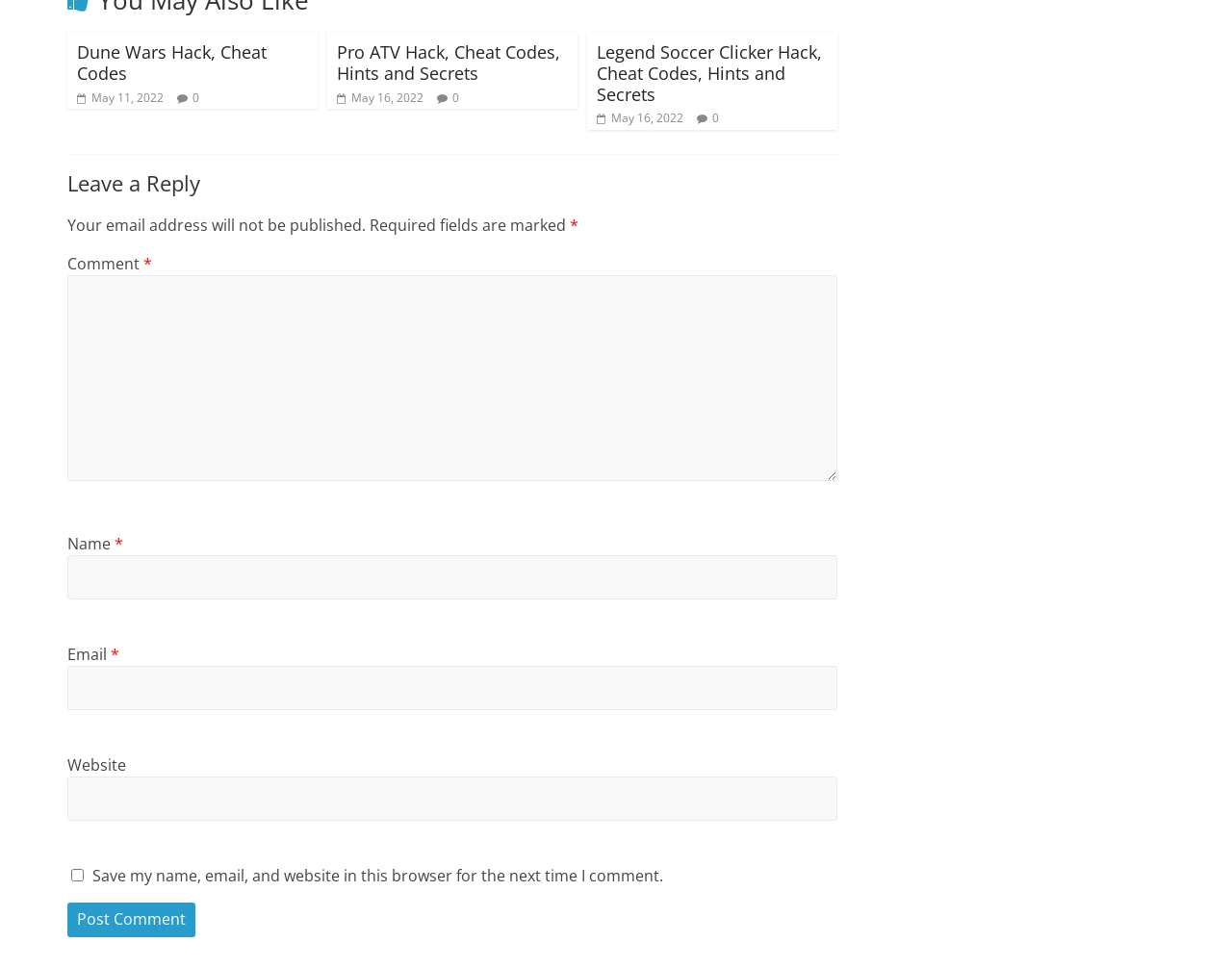Find the bounding box coordinates of the element to click in order to complete the given instruction: "Click on Dune Wars Hack, Cheat Codes."

[0.062, 0.042, 0.216, 0.087]